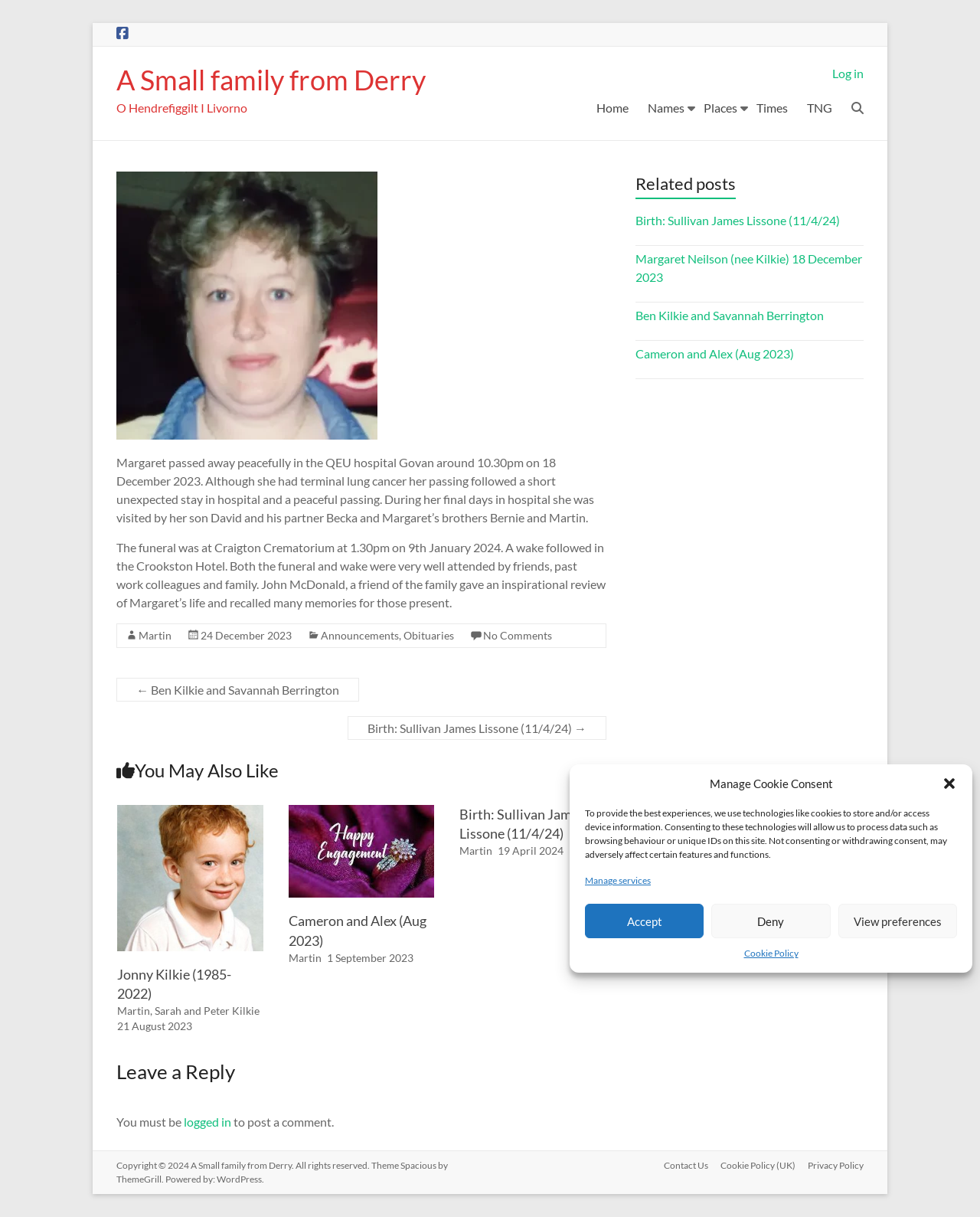How many images are there in the 'You May Also Like' section?
Can you offer a detailed and complete answer to this question?

I counted the images in the 'You May Also Like' section, which includes images for 'Jonny Kilkie (1985-2022)', 'Cameron and Alex (Aug 2023)', and 'Birth: Sullivan James Lissone (11/4/24)'.